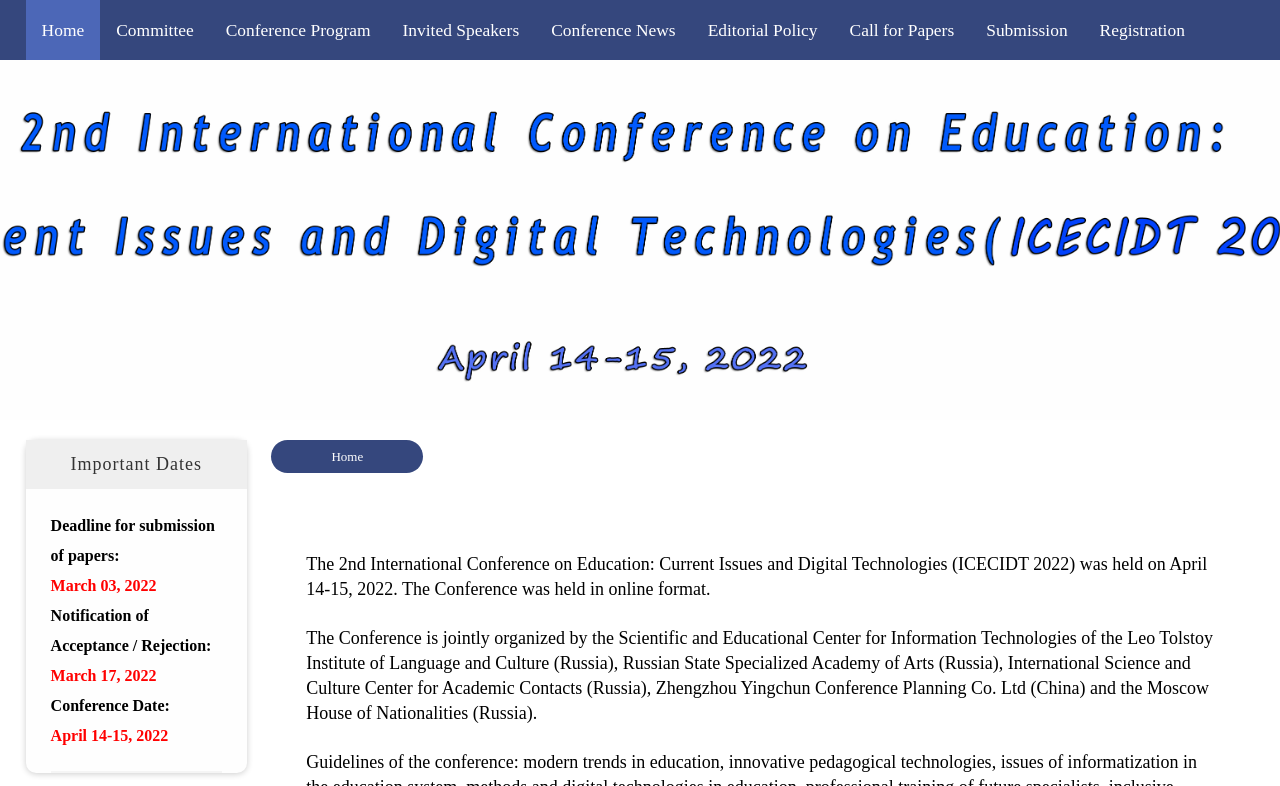For the element described, predict the bounding box coordinates as (top-left x, top-left y, bottom-right x, bottom-right y). All values should be between 0 and 1. Element description: Important Dates

[0.107, 0.076, 0.22, 0.153]